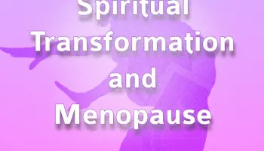What is the theme of the image?
Analyze the screenshot and provide a detailed answer to the question.

The caption clearly states that the image features a vibrant and dynamic composition that highlights the theme of 'Spiritual Transformation and Menopause'.